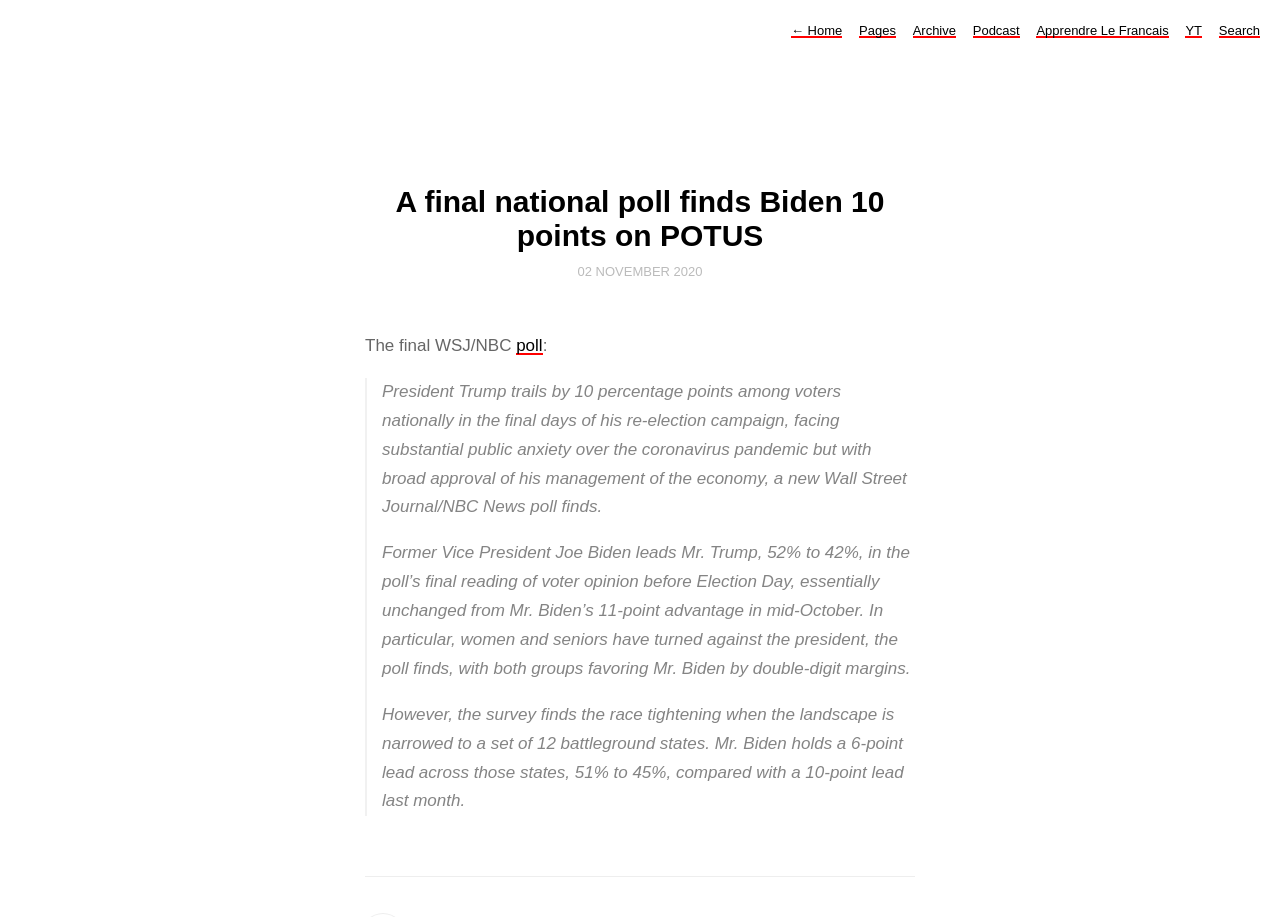Locate the bounding box coordinates of the clickable area needed to fulfill the instruction: "Read the article 'Europe Rethinks Its Pensions'".

None